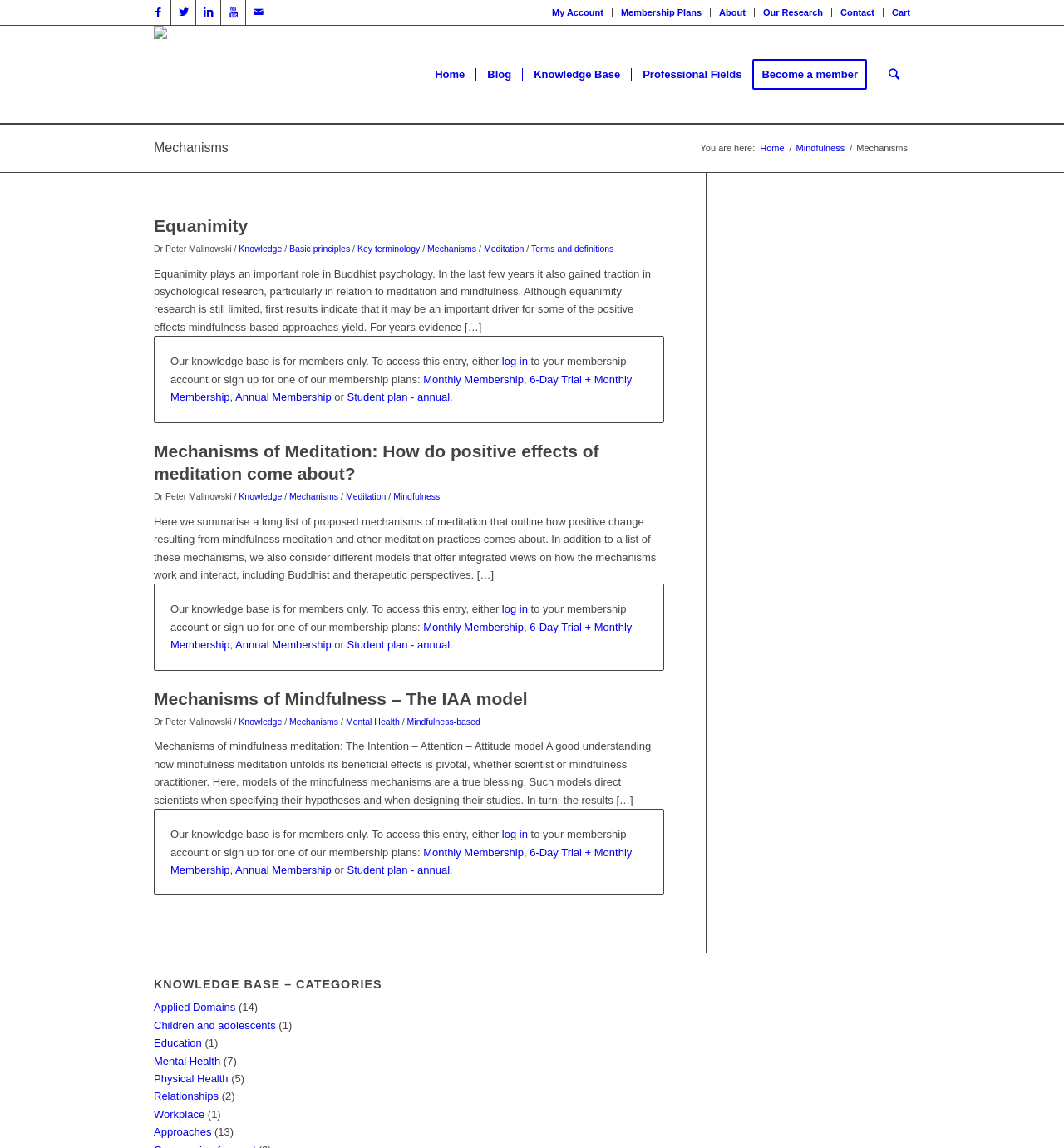Extract the bounding box coordinates for the UI element described as: "Children and adolescents".

[0.145, 0.888, 0.259, 0.898]